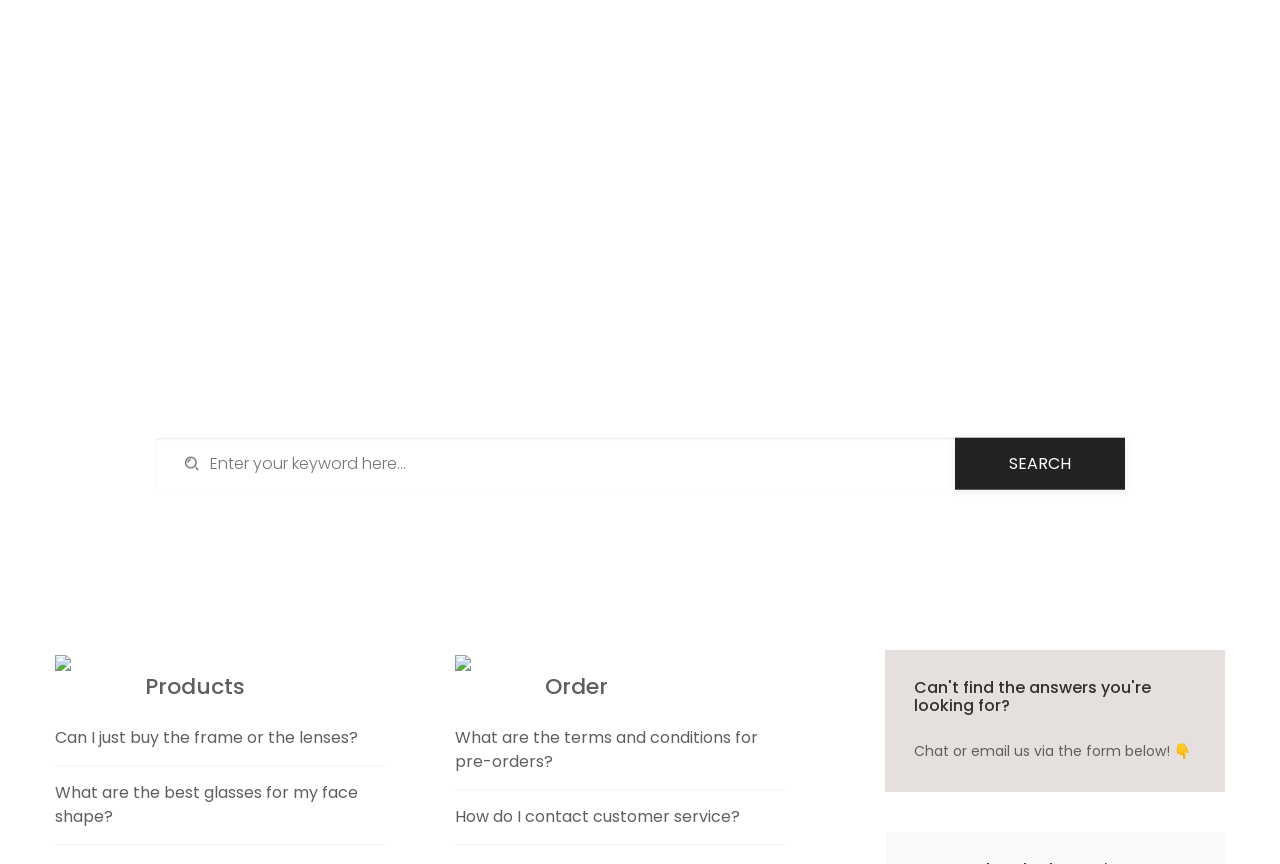Find the bounding box coordinates of the element you need to click on to perform this action: 'Contact customer service'. The coordinates should be represented by four float values between 0 and 1, in the format [left, top, right, bottom].

[0.355, 0.932, 0.578, 0.959]